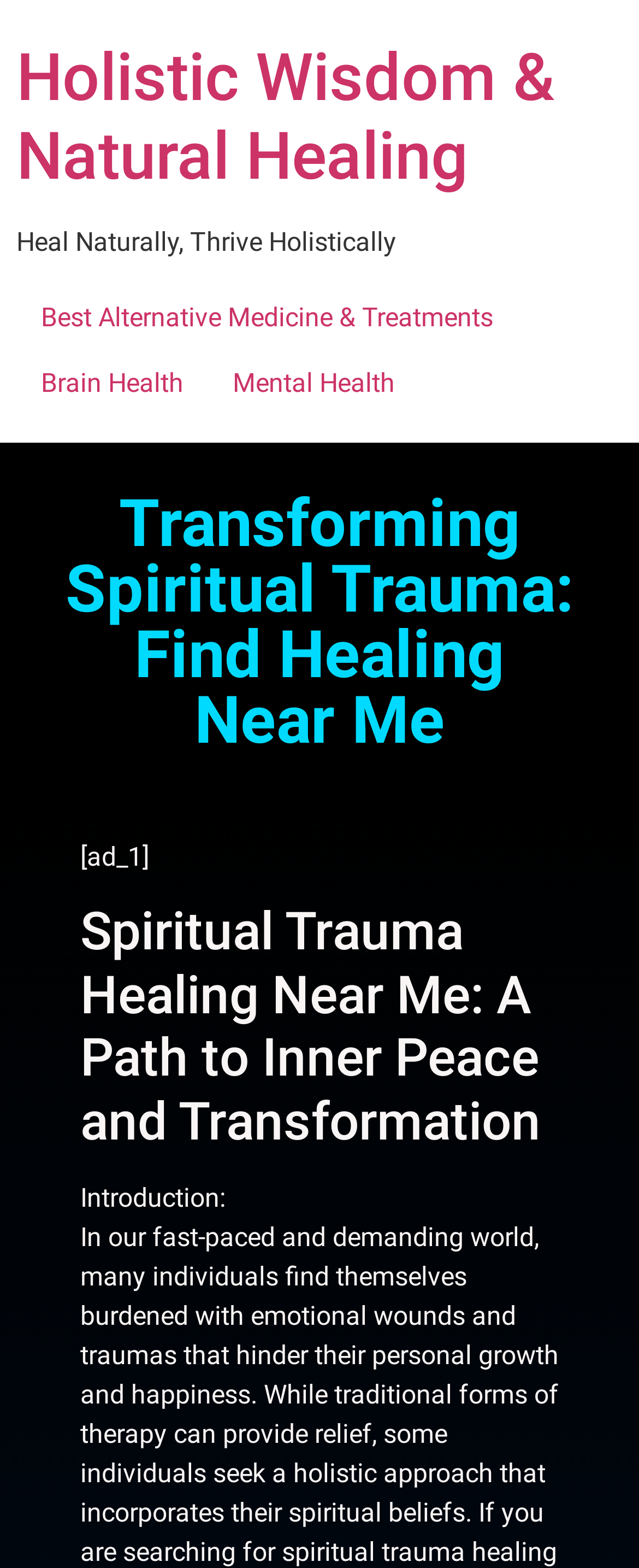What is the text of the webpage's headline?

Holistic Wisdom & Natural Healing